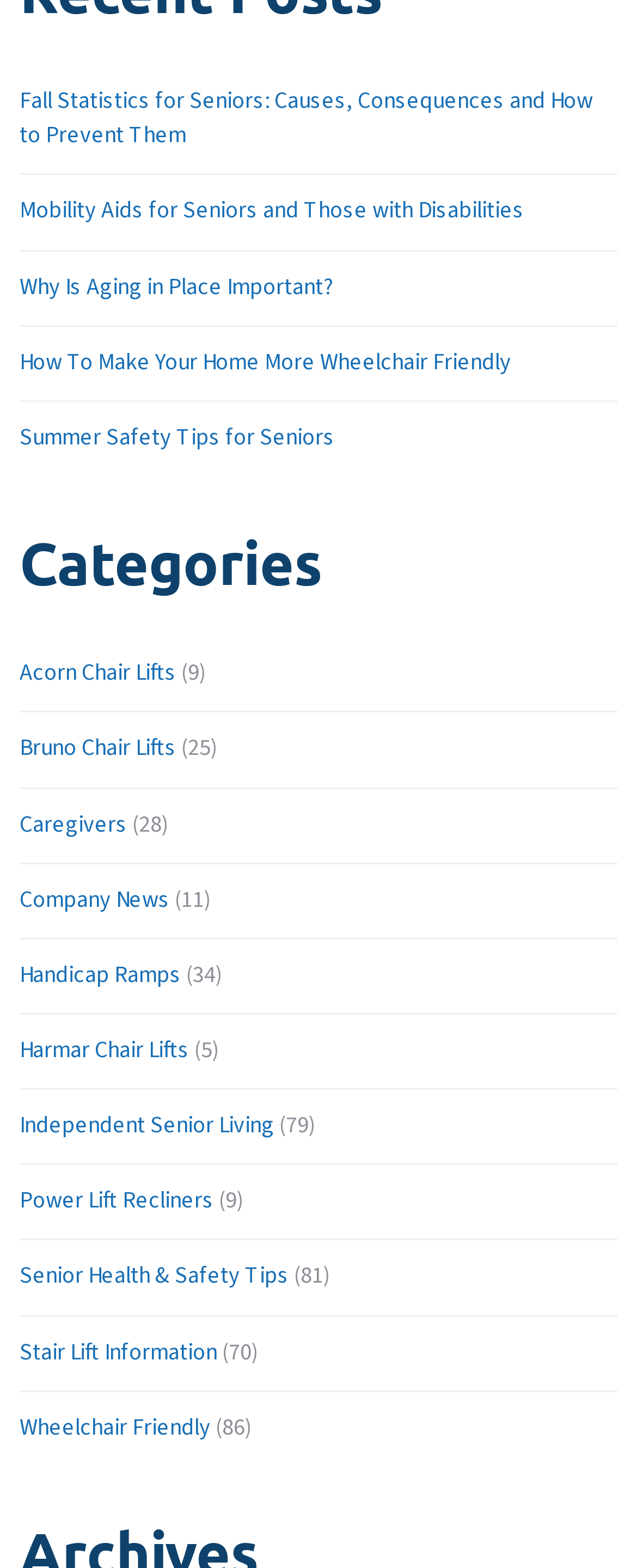What is the most popular topic?
Look at the image and respond with a one-word or short phrase answer.

Independent Senior Living